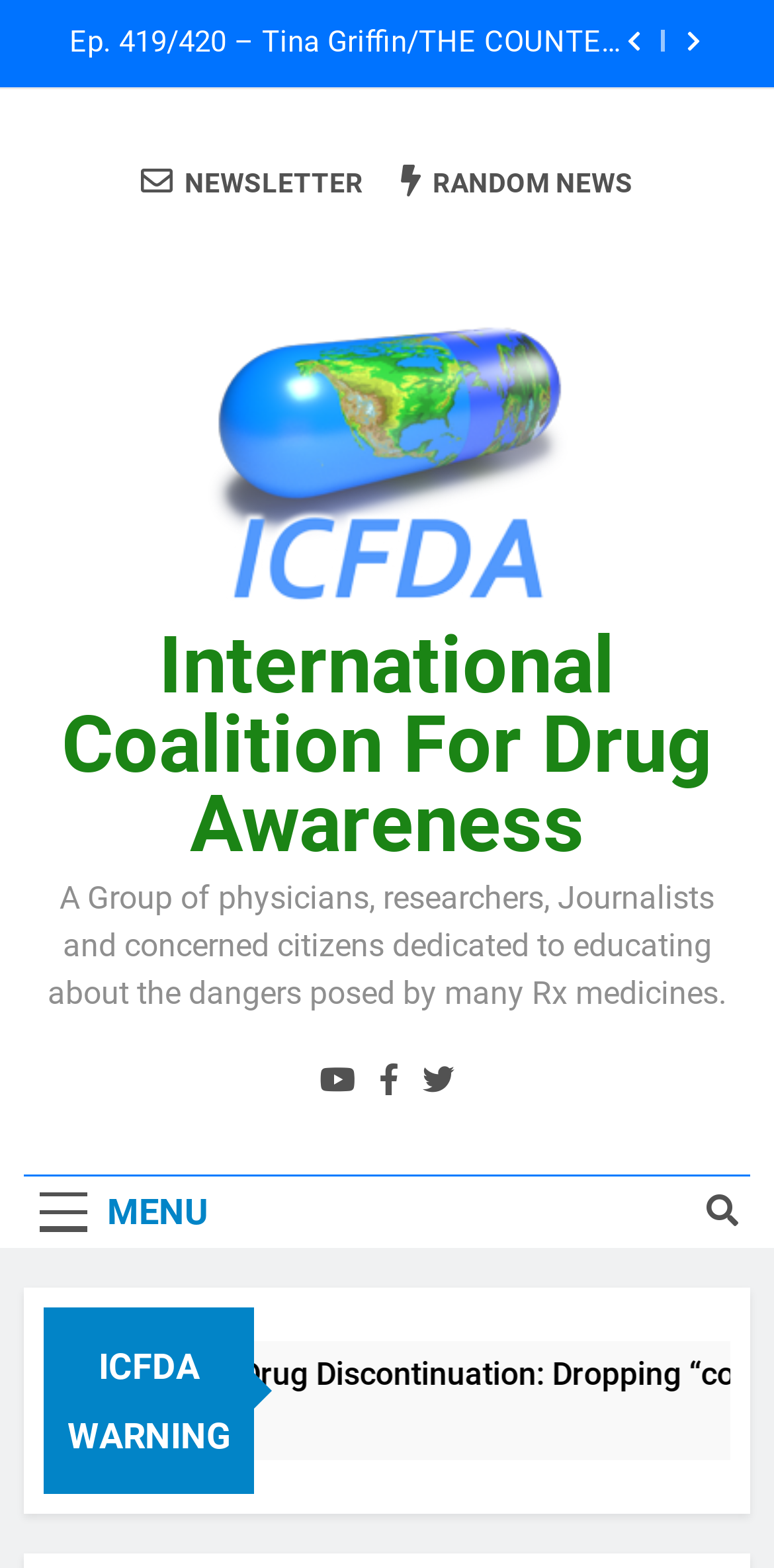What is the warning about?
Answer briefly with a single word or phrase based on the image.

ICFDA WARNING